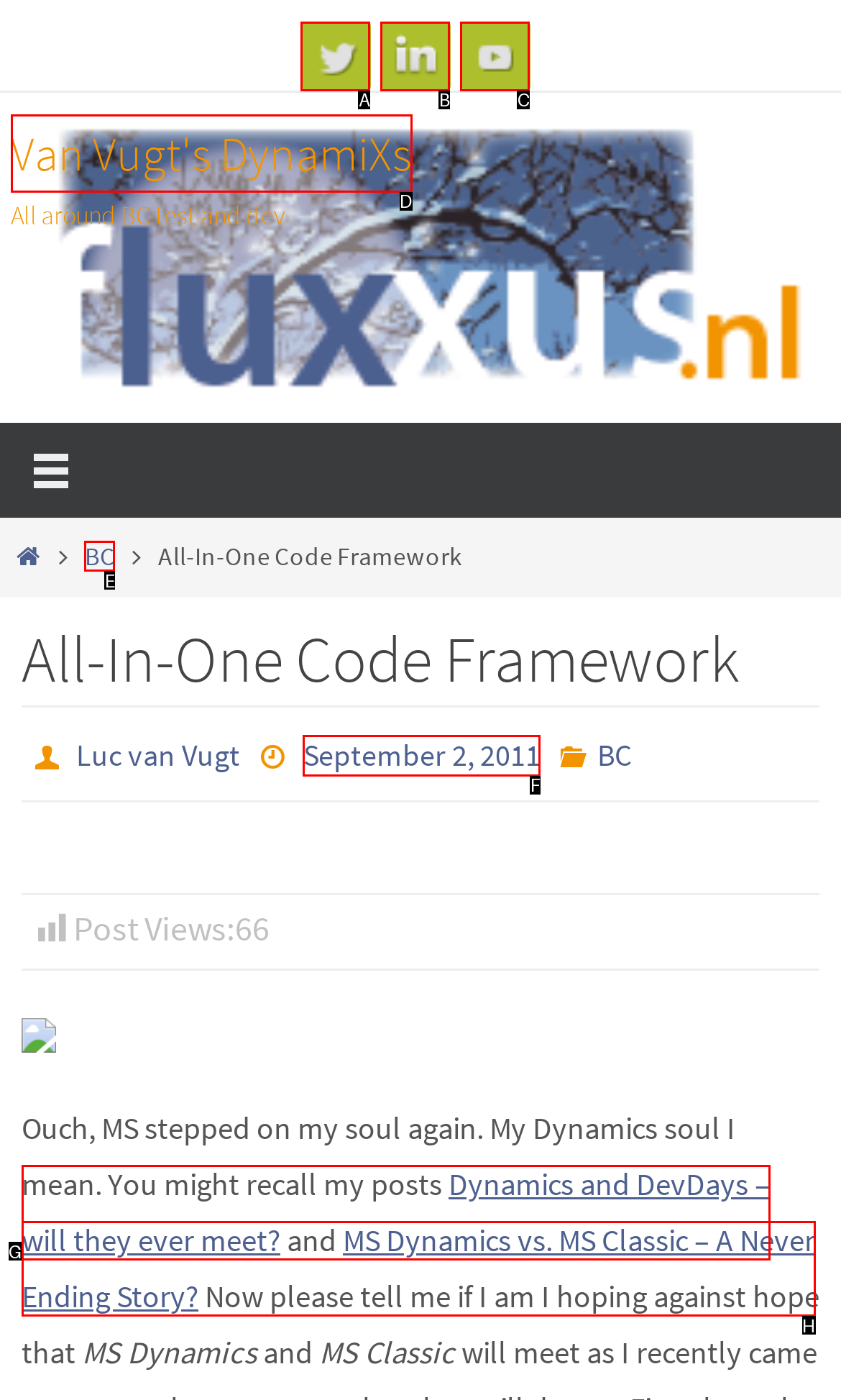Identify the letter of the UI element that fits the description: title="LinkedIn"
Respond with the letter of the option directly.

B